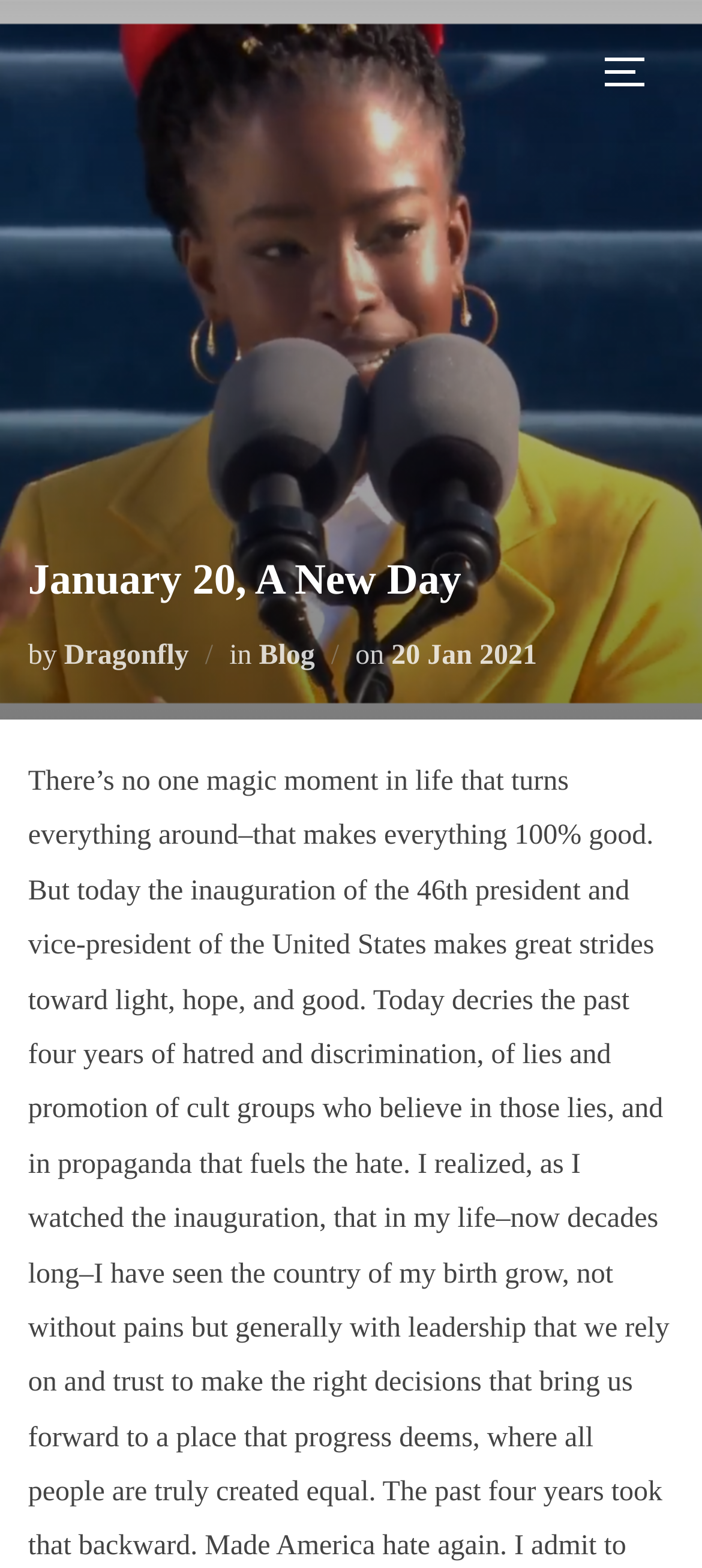What is the day of the week when the blog post was published?
Examine the image and give a concise answer in one word or a short phrase.

Not specified